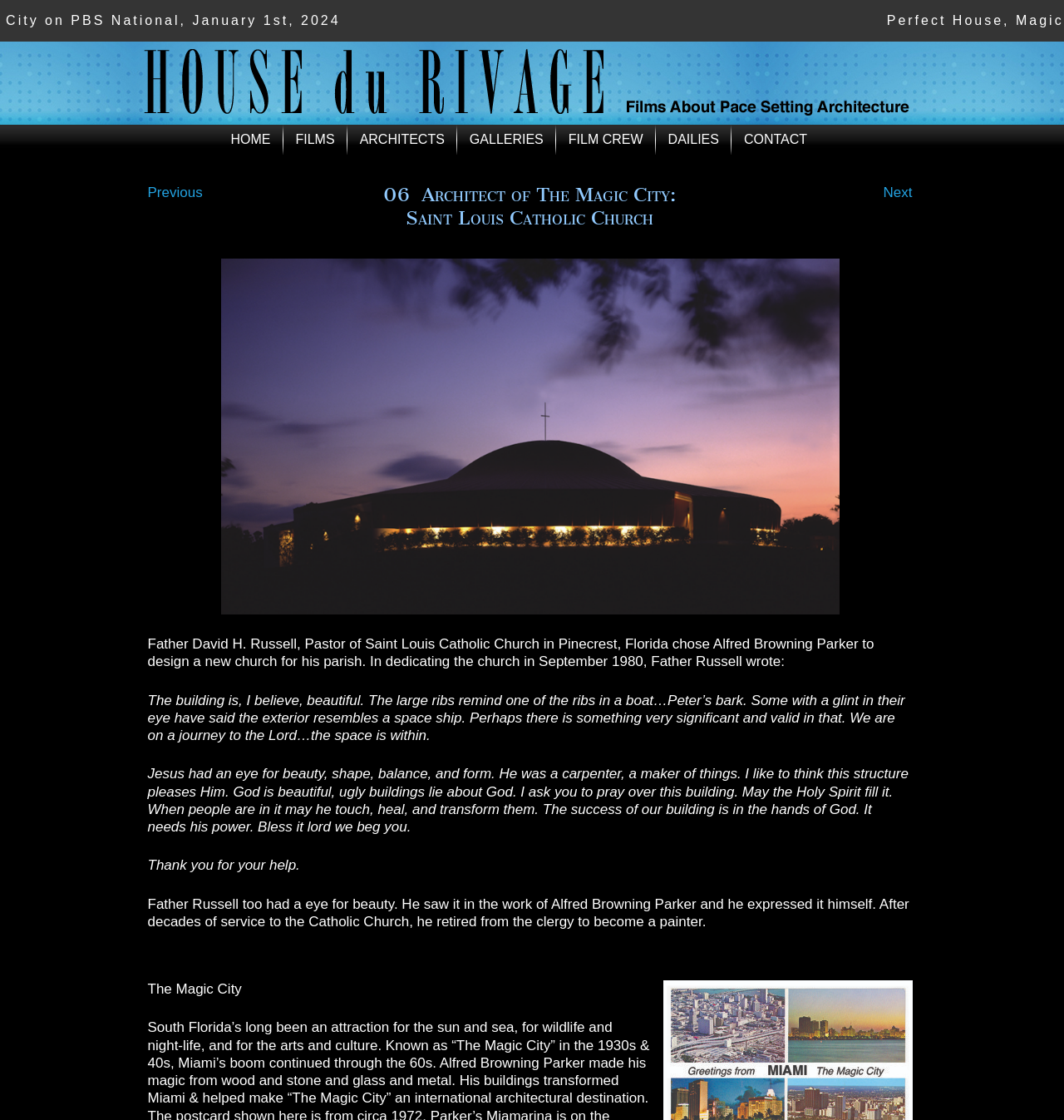Locate the bounding box coordinates of the segment that needs to be clicked to meet this instruction: "Go to the FILMS page".

[0.258, 0.111, 0.318, 0.138]